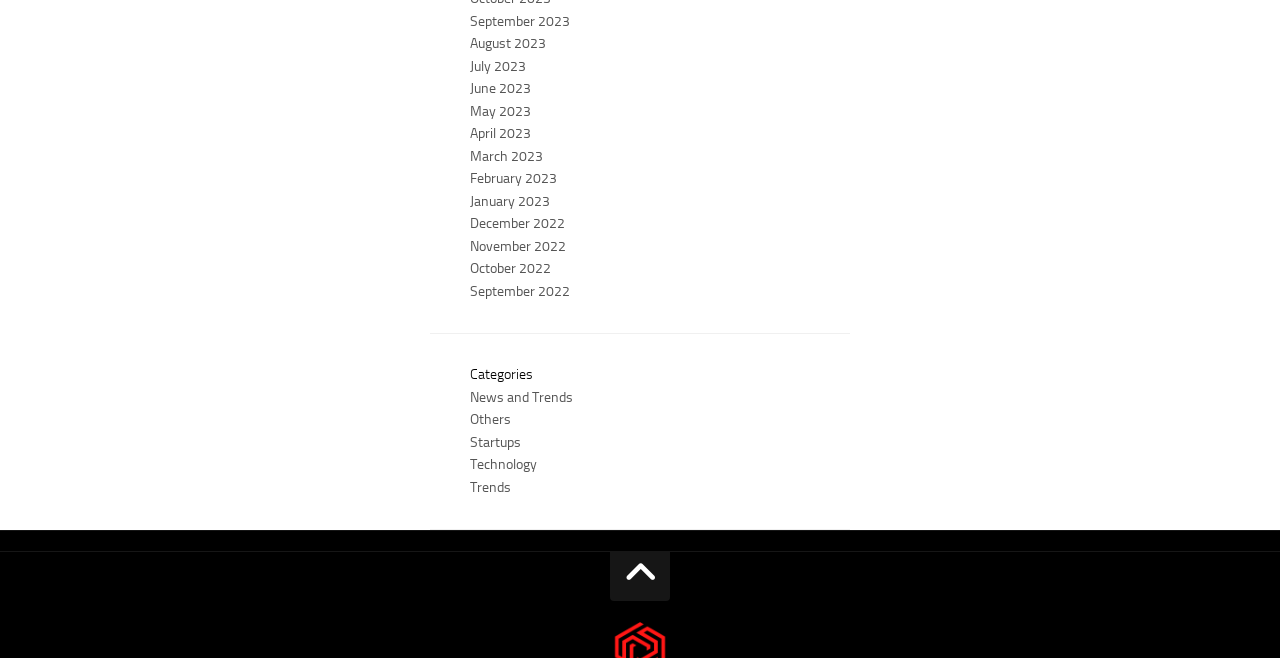Identify the bounding box coordinates for the UI element described as follows: "Technology". Ensure the coordinates are four float numbers between 0 and 1, formatted as [left, top, right, bottom].

[0.367, 0.693, 0.42, 0.719]